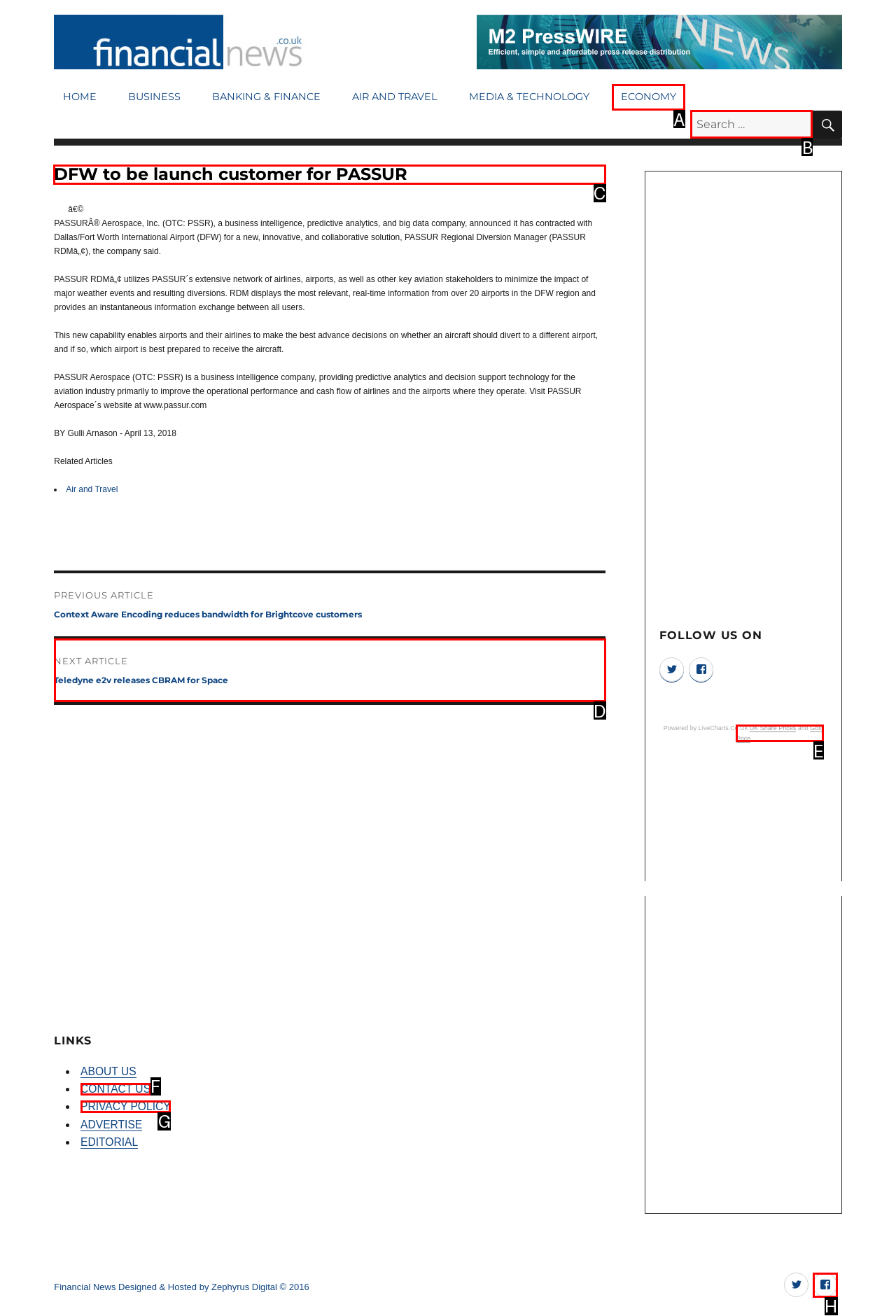Given the instruction: Read about PASSUR, which HTML element should you click on?
Answer with the letter that corresponds to the correct option from the choices available.

C